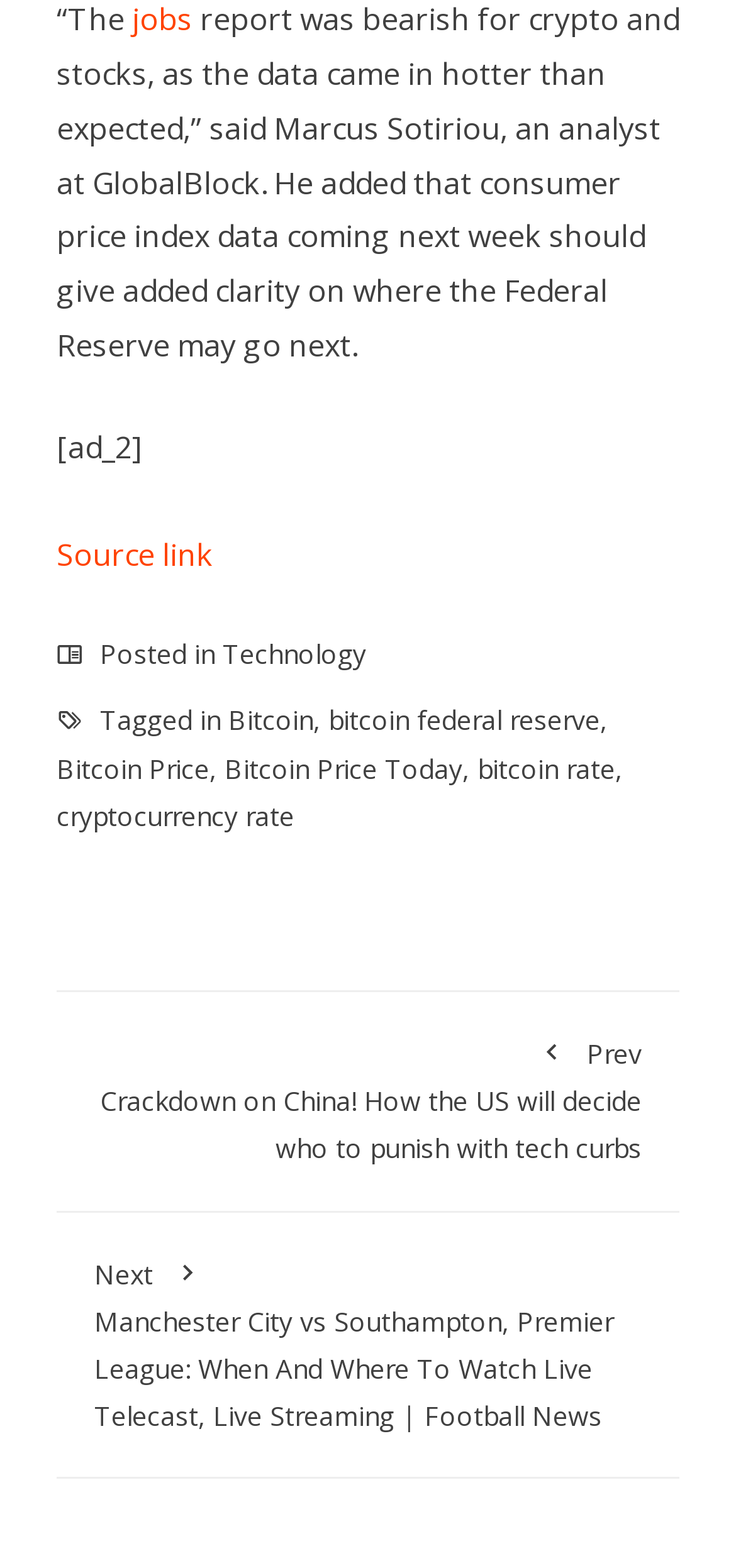Indicate the bounding box coordinates of the element that must be clicked to execute the instruction: "Go to the 'Bitcoin Price Today' page". The coordinates should be given as four float numbers between 0 and 1, i.e., [left, top, right, bottom].

[0.305, 0.478, 0.628, 0.501]